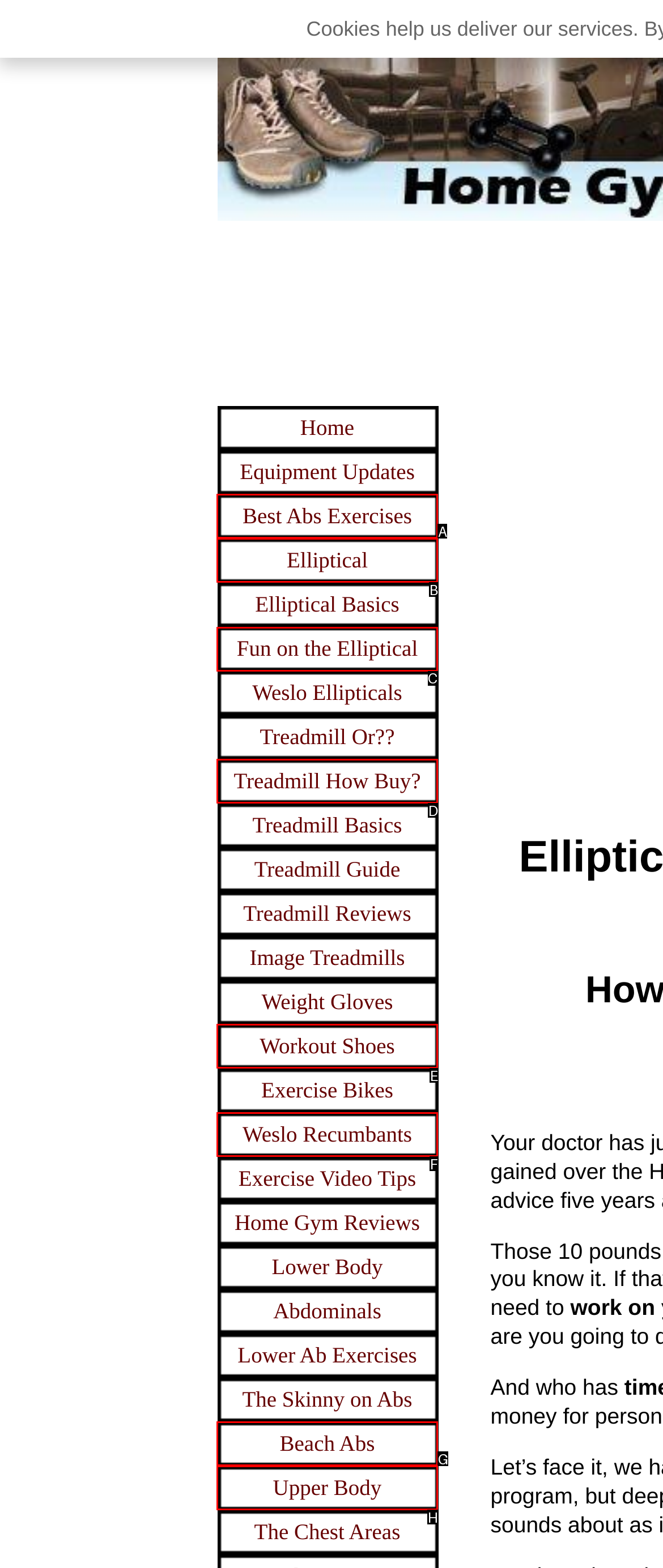Which HTML element should be clicked to complete the task: Read about 'Fun on the Elliptical'? Answer with the letter of the corresponding option.

C